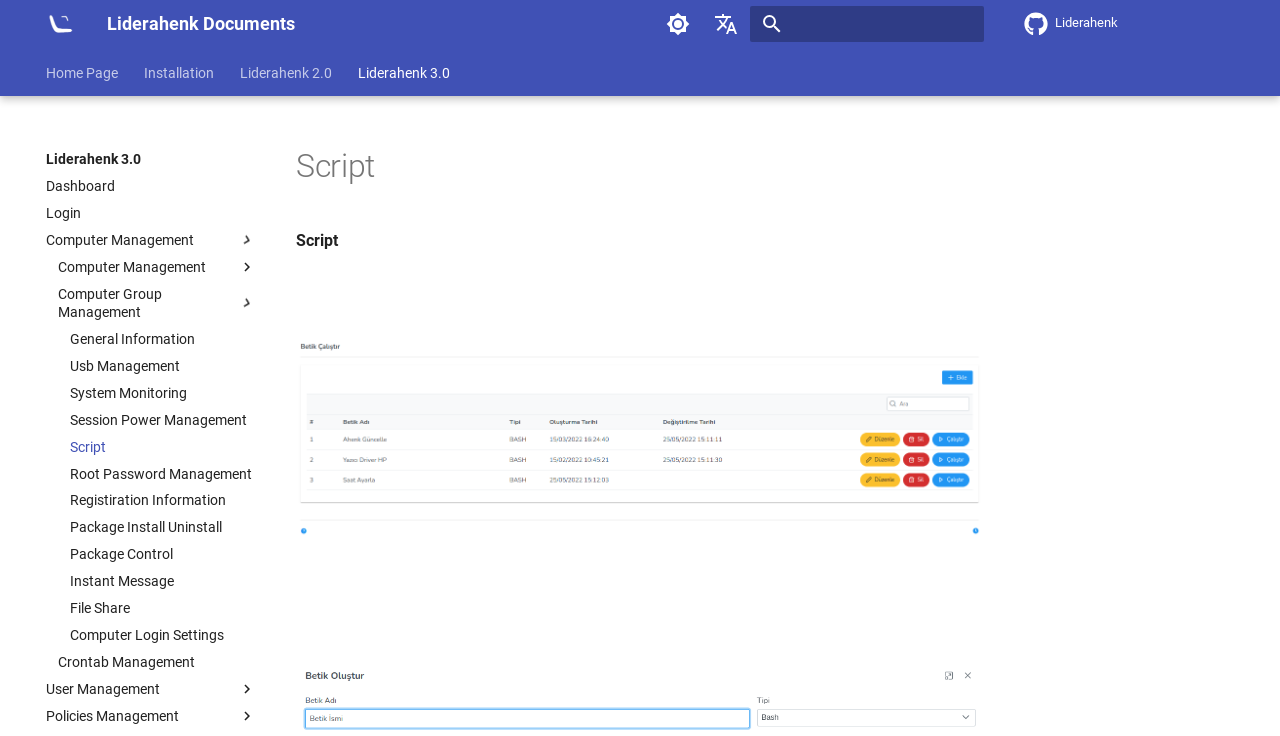Offer a comprehensive description of the webpage’s content and structure.

The webpage is titled "Script - Liderahenk Documents" and appears to be a documentation page for a script plugin. At the top, there is a navigation header with a logo image on the left and a "Switch to dark mode" label with an icon on the right. Below the header, there is a search bar with a textbox and a clear button, accompanied by a navigation menu with links to "Türkçe" and "English" language options.

On the left side of the page, there is a vertical navigation menu with tabs labeled "Home Page", "Installation", "Liderahenk 2.0", "Liderahenk 3.0", and others. The "Liderahenk 3.0" tab has a dropdown menu with links to "Dashboard", "Login", and "Computer Management".

The main content area of the page is divided into sections. The first section has a heading "Script" and a paragraph of text describing the script plugin. Below this, there is a link to "Script" with an accompanying image. The second section has a longer paragraph of text explaining the script plugin in more detail.

On the right side of the page, there is a vertical navigation menu with links to various subtopics under "Computer Management", including "Computer Group Management", "Crontab Management", "User Management", and "Policies Management". The "Computer Group Management" link has a dropdown menu with links to several subtopics, including "General Information", "Usb Management", and "System Monitoring".